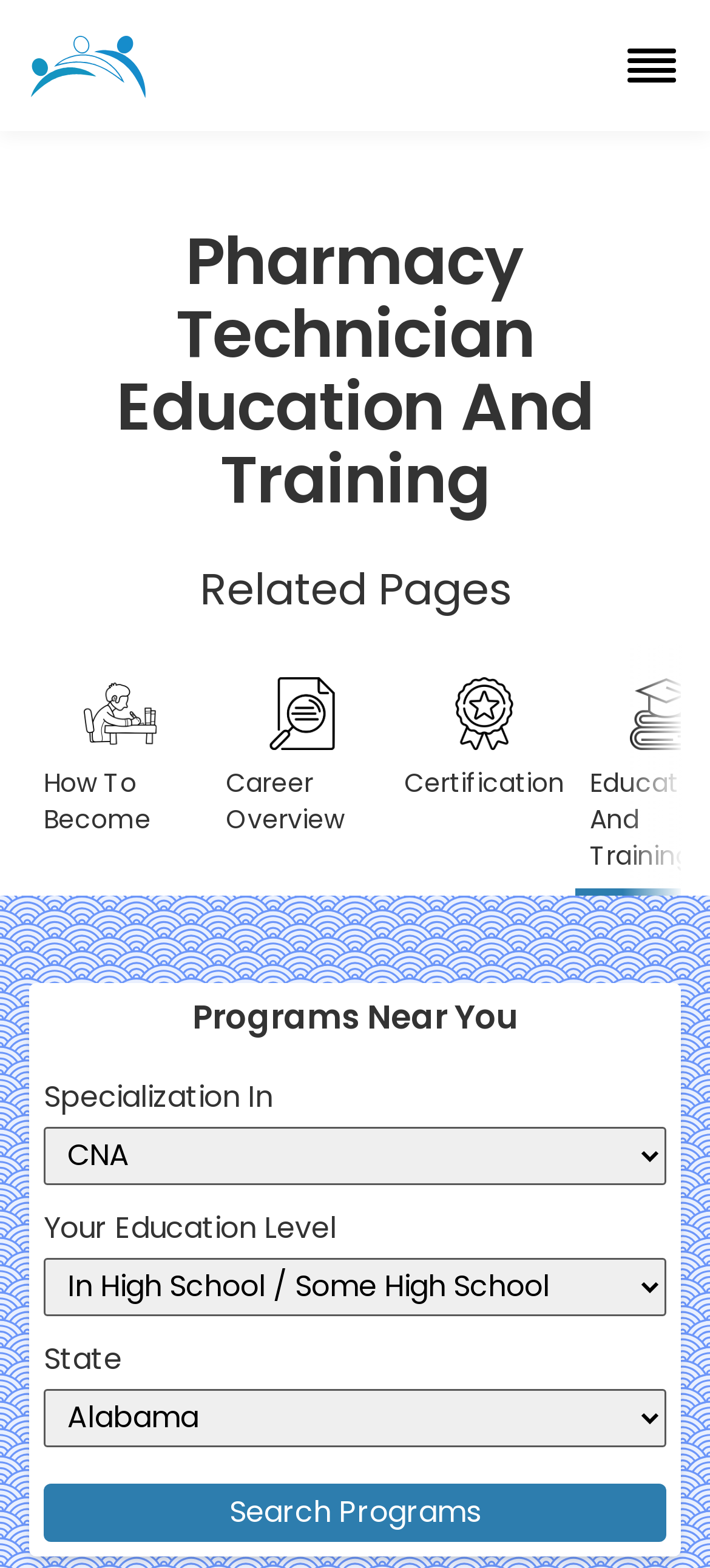Please identify the bounding box coordinates of the area I need to click to accomplish the following instruction: "Choose your education level".

[0.062, 0.802, 0.938, 0.839]